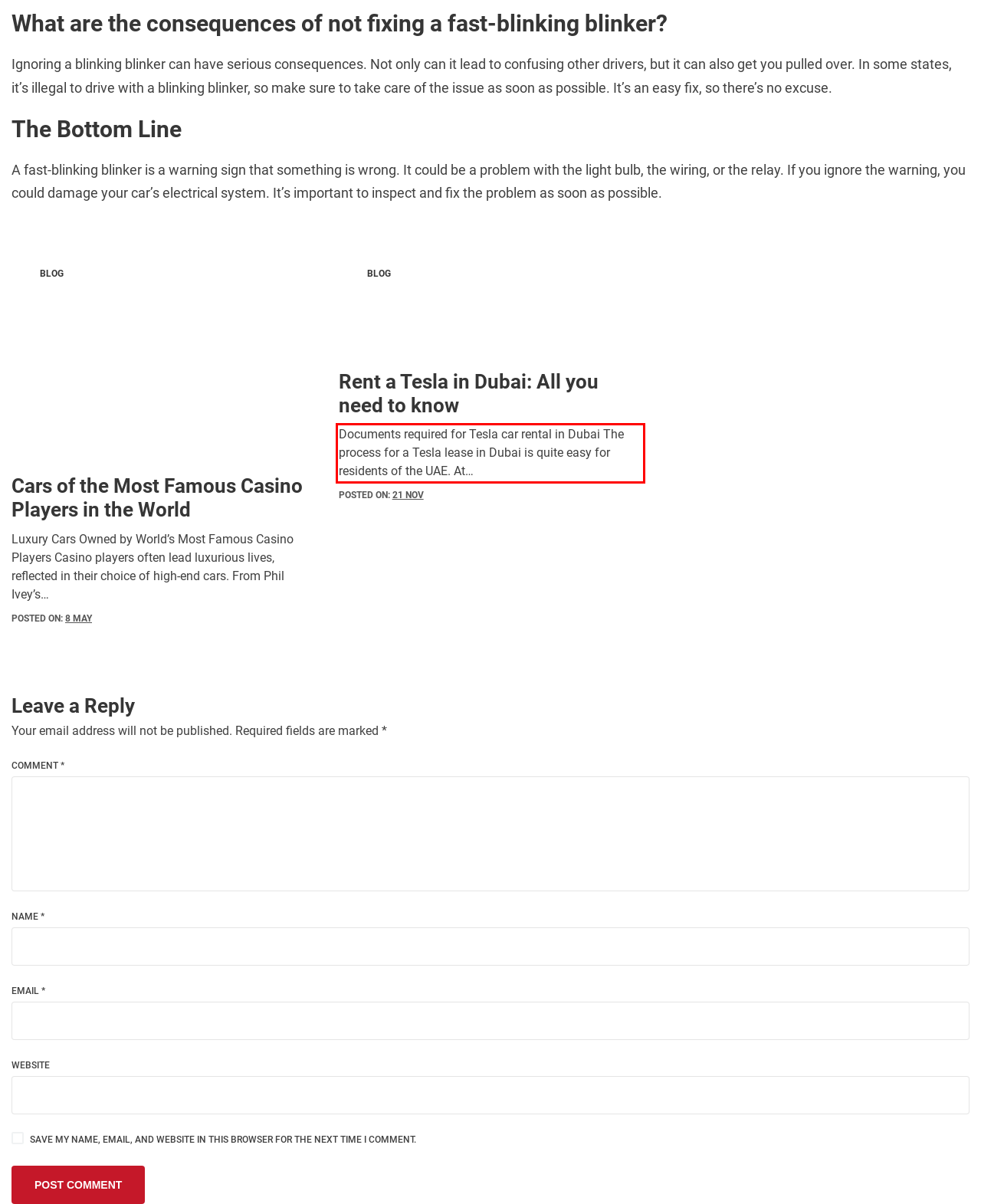You have a screenshot with a red rectangle around a UI element. Recognize and extract the text within this red bounding box using OCR.

Documents required for Tesla car rental in Dubai The process for a Tesla lease in Dubai is quite easy for residents of the UAE. At…